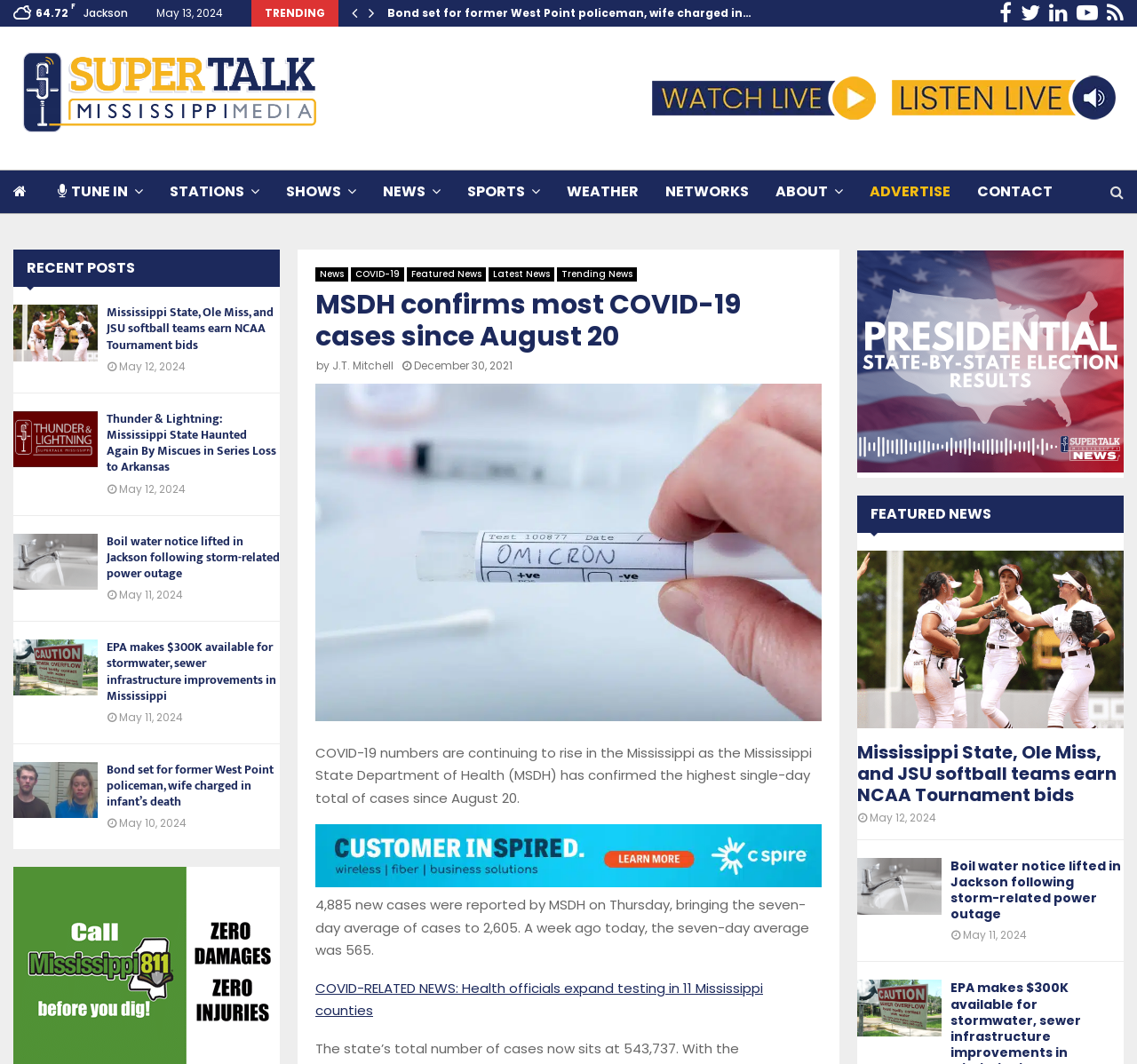Please determine the bounding box coordinates of the element to click on in order to accomplish the following task: "Click on the TUNE IN link". Ensure the coordinates are four float numbers ranging from 0 to 1, i.e., [left, top, right, bottom].

[0.051, 0.16, 0.126, 0.201]